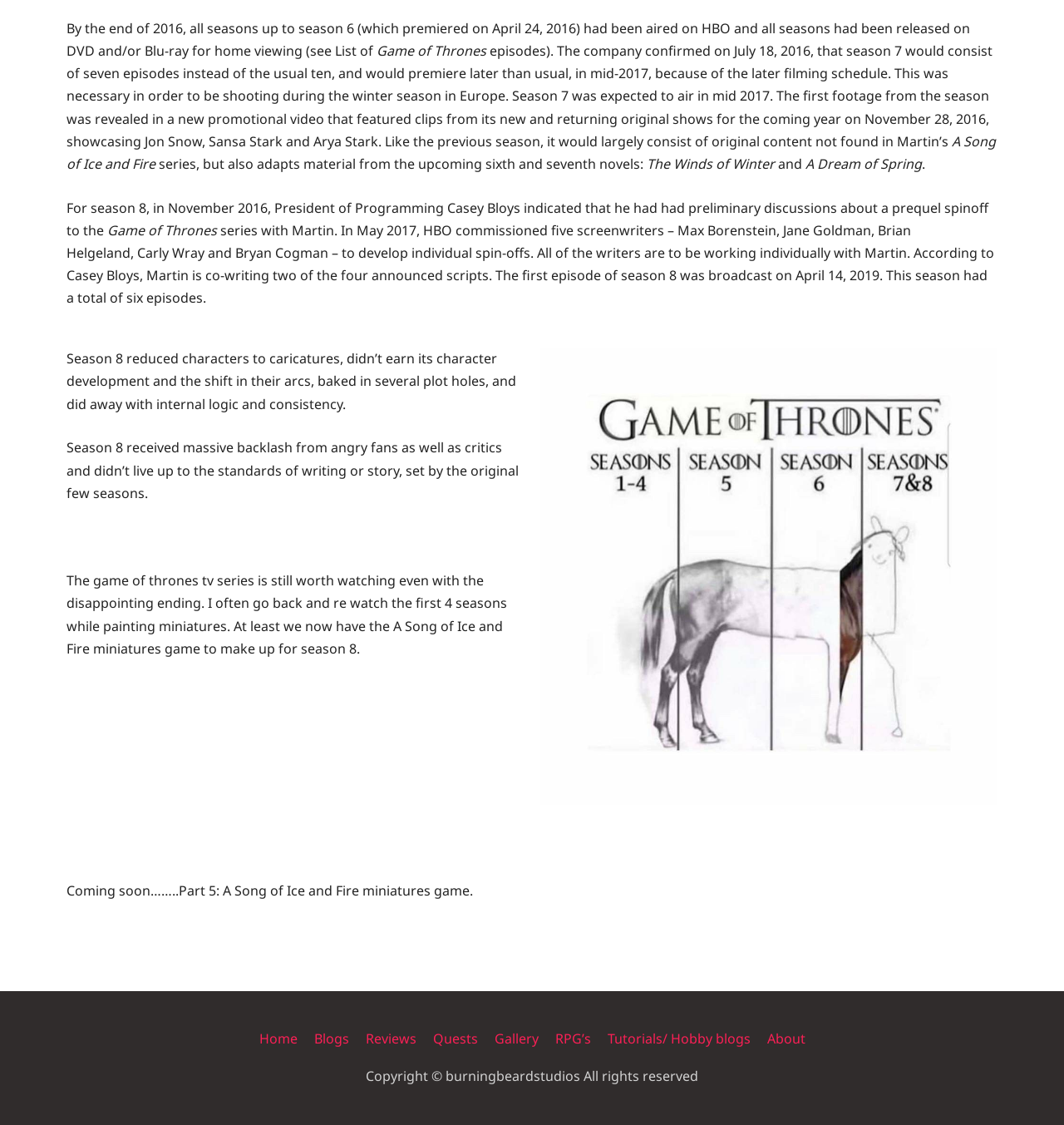When was the first episode of Season 8 broadcast?
Analyze the screenshot and provide a detailed answer to the question.

The text states that 'The first episode of season 8 was broadcast on April 14, 2019', providing the specific date of the episode's broadcast.